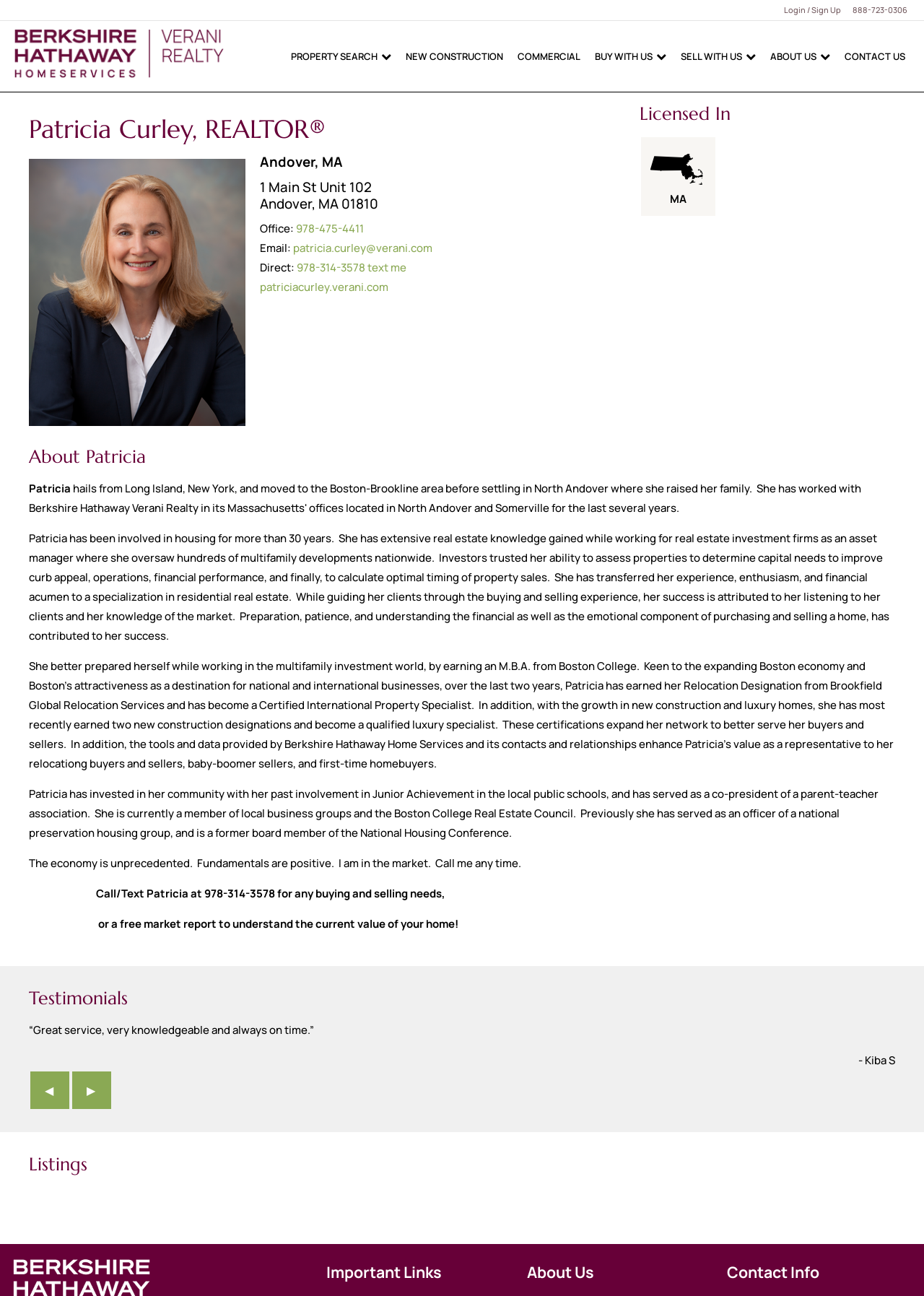Please find the bounding box coordinates of the element that must be clicked to perform the given instruction: "Learn more about Patricia Curley". The coordinates should be four float numbers from 0 to 1, i.e., [left, top, right, bottom].

[0.031, 0.088, 0.677, 0.111]